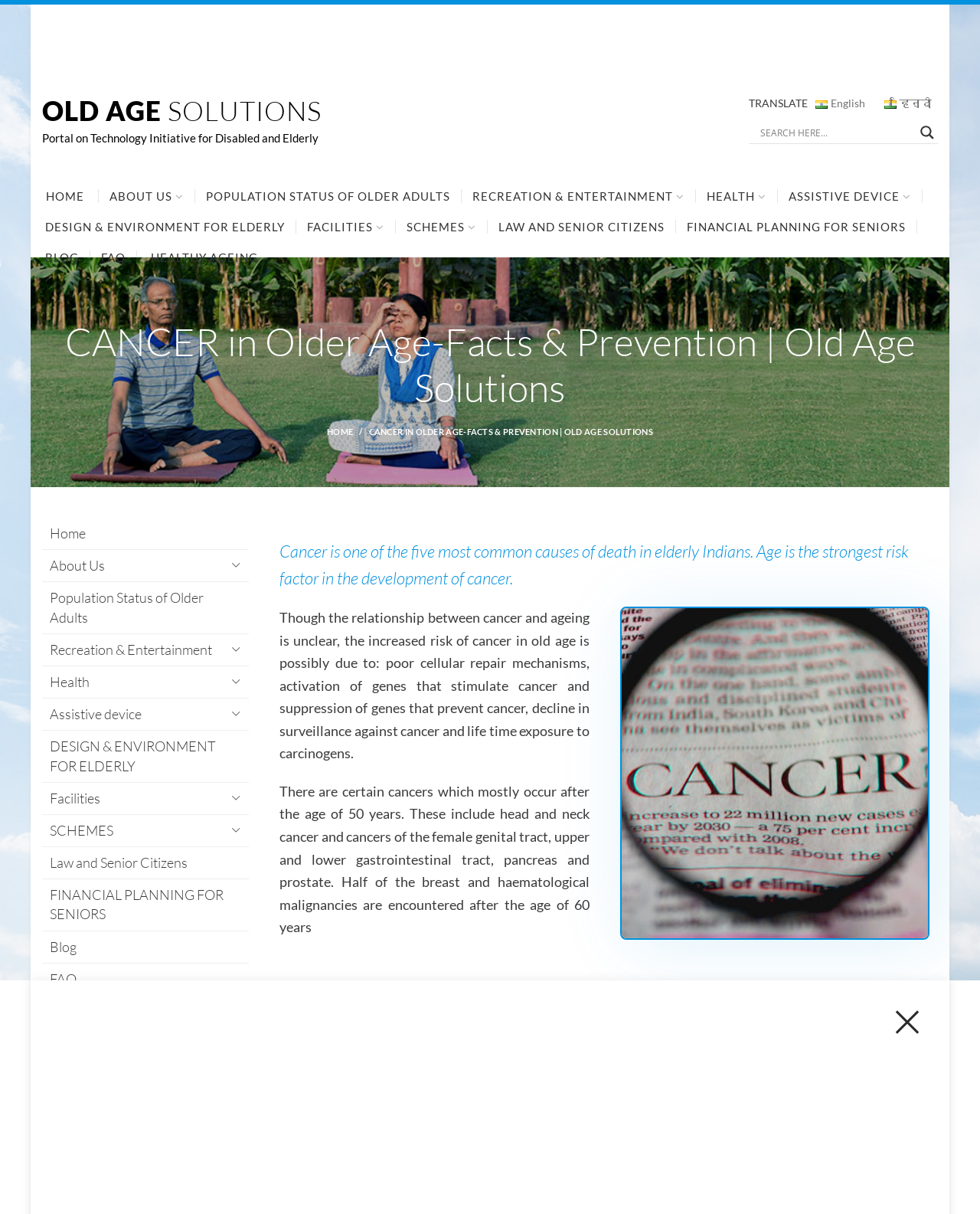Please identify the bounding box coordinates of the clickable region that I should interact with to perform the following instruction: "read about cancer in older age". The coordinates should be expressed as four float numbers between 0 and 1, i.e., [left, top, right, bottom].

[0.285, 0.445, 0.927, 0.484]